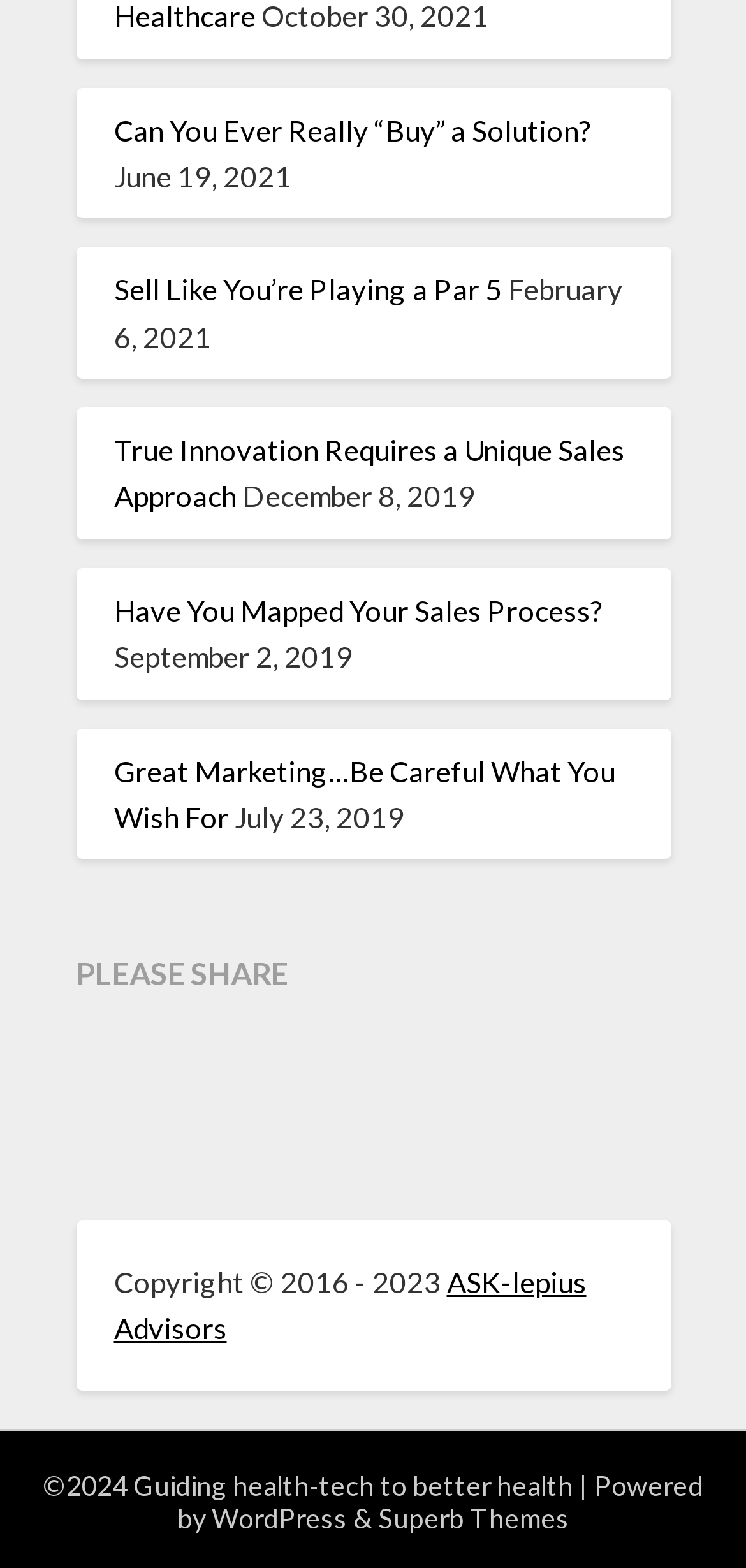Pinpoint the bounding box coordinates of the clickable element to carry out the following instruction: "Share on LinkedIn."

[0.114, 0.649, 0.217, 0.698]